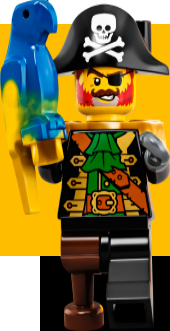What is the pirate holding in one hand?
Provide a fully detailed and comprehensive answer to the question.

The pirate minifigure is holding a colorful parrot in one hand, which is a classic pirate accessory and adds to the swashbuckling theme, creating a sense of adventure and playfulness.